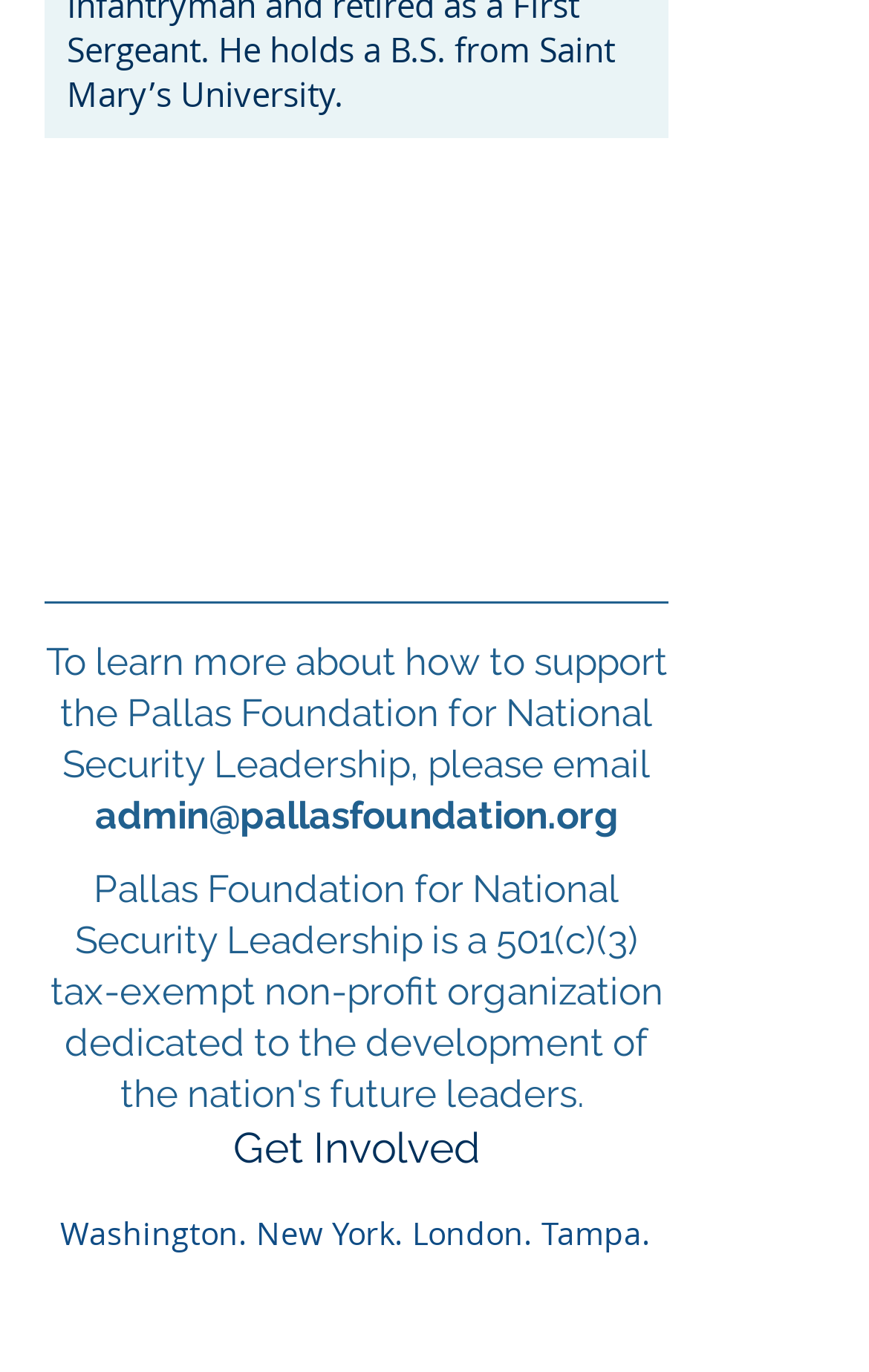What is the purpose of the 'Get Involved' section?
Answer with a single word or phrase, using the screenshot for reference.

To support the Pallas Foundation